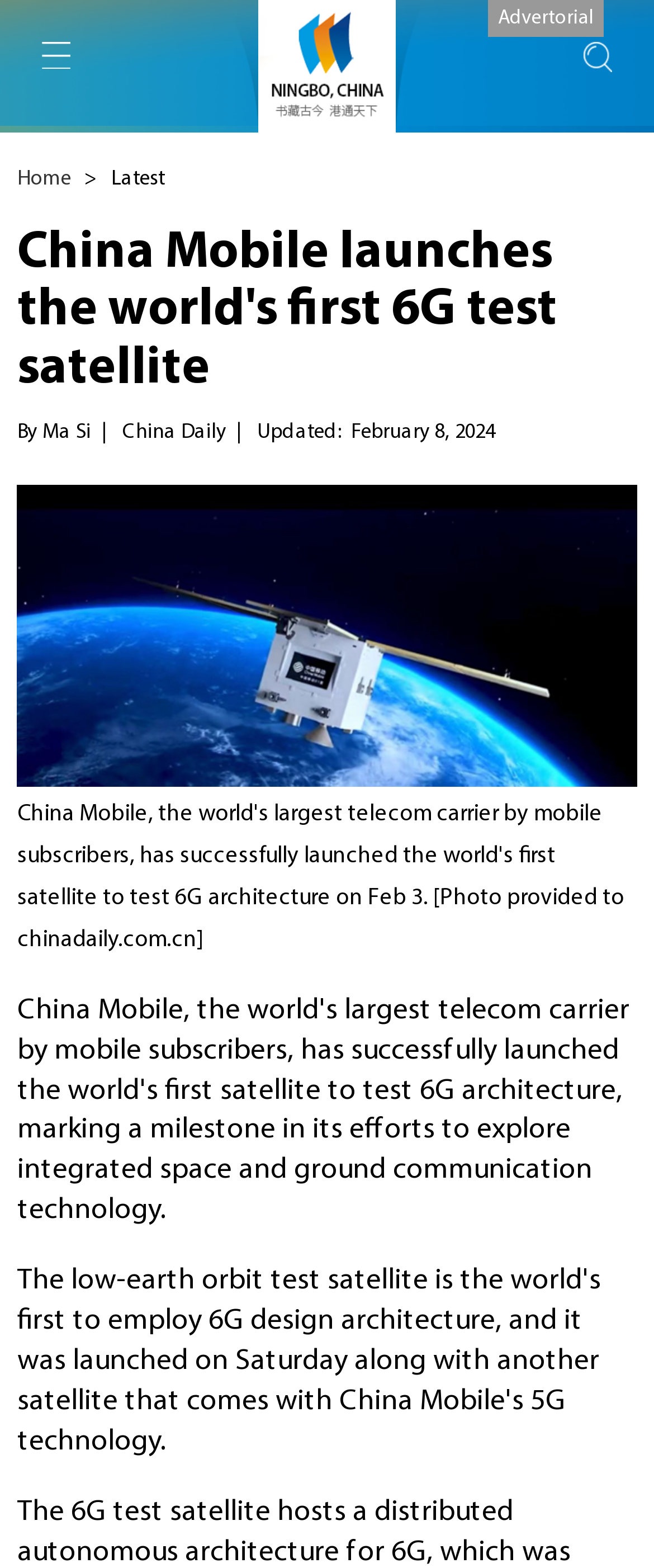Respond with a single word or short phrase to the following question: 
What is the name of the author of the article?

Ma Si